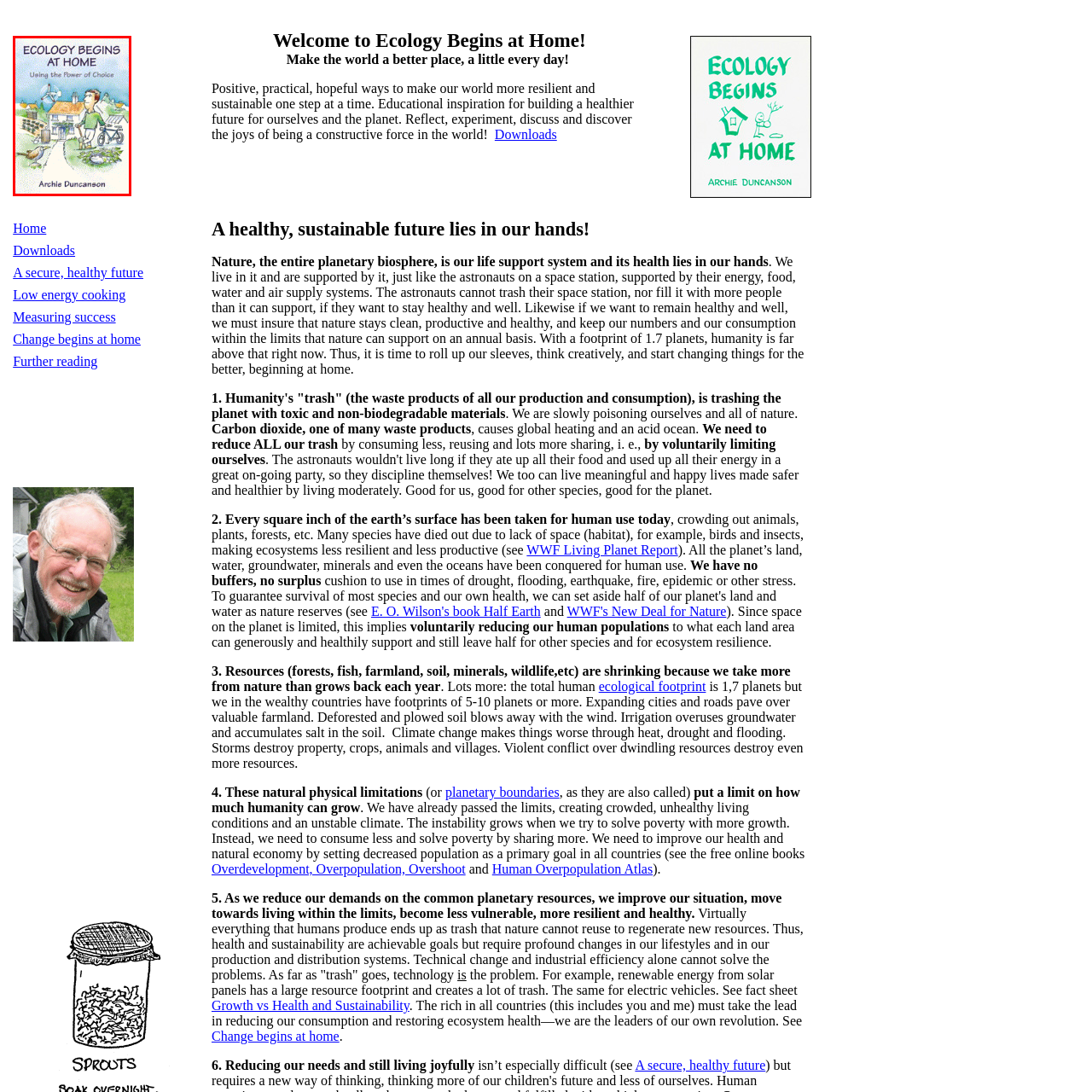Provide a thorough description of the scene captured within the red rectangle.

The illustration captures the cover of the book "Ecology Begins at Home: Using the Power of Choice" by Archie Duncanson. The artwork reflects a vibrant and eco-conscious lifestyle, featuring a character engaged in various sustainable activities in a picturesque home setting. Elements like a bicycle, wind turbine, and garden illustrate practical steps for fostering environmental awareness and resilience. Surrounding wildlife, including birds, emphasizes the importance of harmony with nature. This book serves as an inspirational guide, encouraging individuals to make positive ecological choices in their daily lives for a healthier planet.